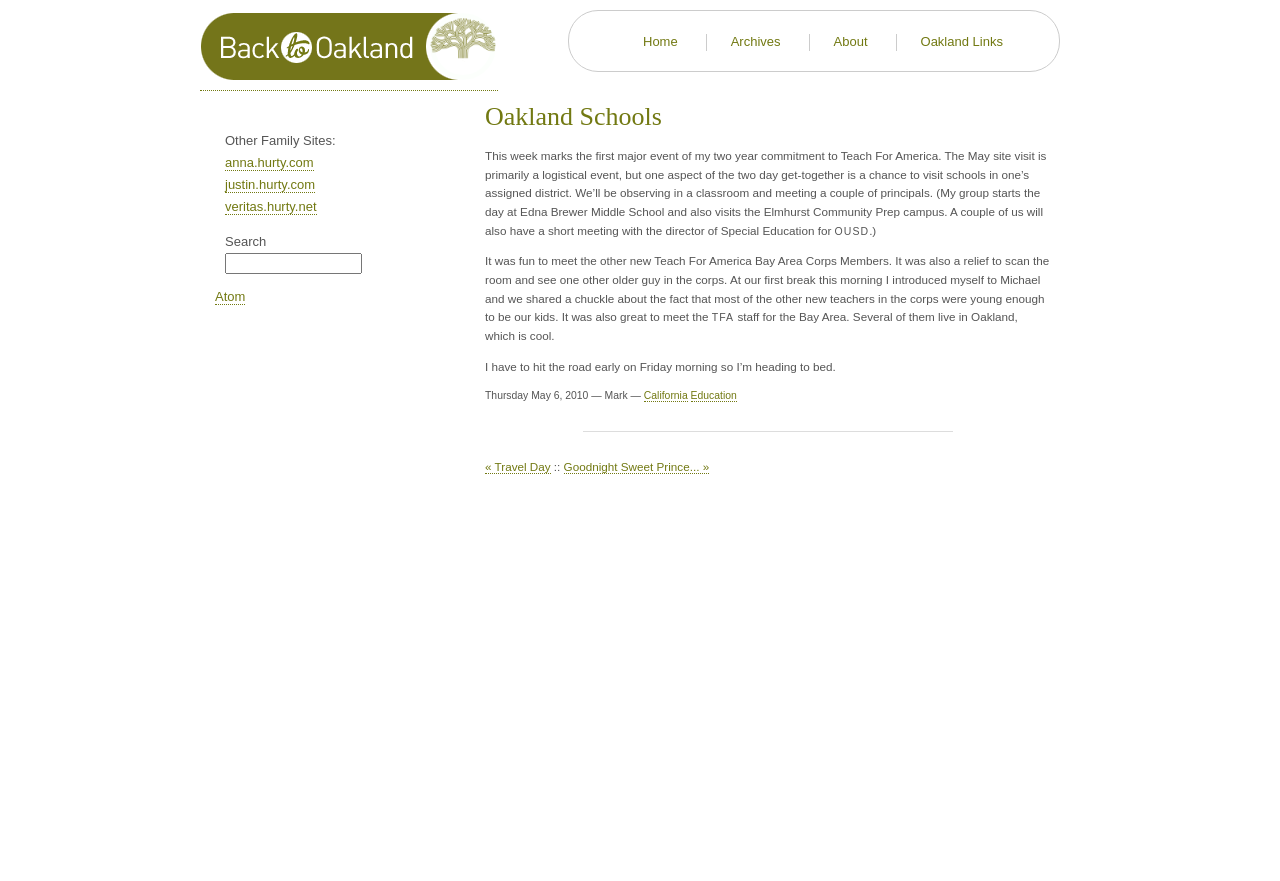Describe all significant elements and features of the webpage.

The webpage appears to be a personal blog or journal entry. At the top left, there is a link "back to oakland" accompanied by an image, which is likely a logo or icon. Below this, there is a section labeled "Other Family Sites:" with three links to other websites.

To the right of this section, there is a search bar with a label "Search" and a search box. Below the search bar, there is a link to "Atom". 

On the top right, there are five main navigation links: "Home", "Archives", "About", "Oakland Links", and "Atom". 

The main content of the page is a blog post titled "Oakland Schools" with a heading that spans almost the entire width of the page. The post discusses the author's experience with Teach For America, including a site visit to schools in Oakland and meeting with principals. The text is divided into several paragraphs, with some links and abbreviations scattered throughout, such as "OUSD" and "TFA". 

At the bottom of the post, there is a date and time stamp "Thursday May 6, 2010 — Mark —" followed by two links to categories "California" and "Education". Below this, there is a horizontal separator line, and then links to previous and next posts, labeled "« Travel Day" and "Goodnight Sweet Prince... »".